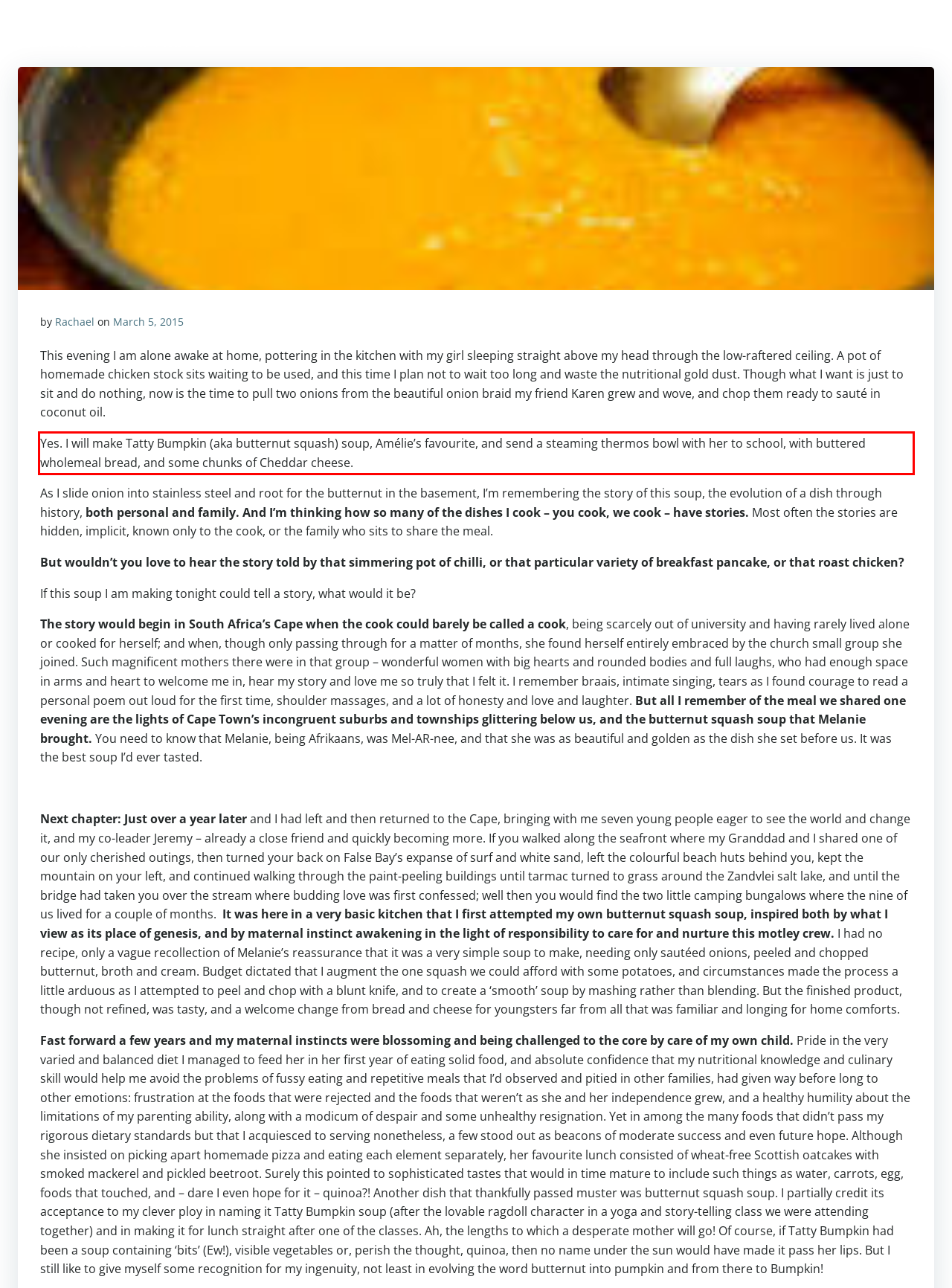Examine the screenshot of the webpage, locate the red bounding box, and generate the text contained within it.

Yes. I will make Tatty Bumpkin (aka butternut squash) soup, Amélie’s favourite, and send a steaming thermos bowl with her to school, with buttered wholemeal bread, and some chunks of Cheddar cheese.